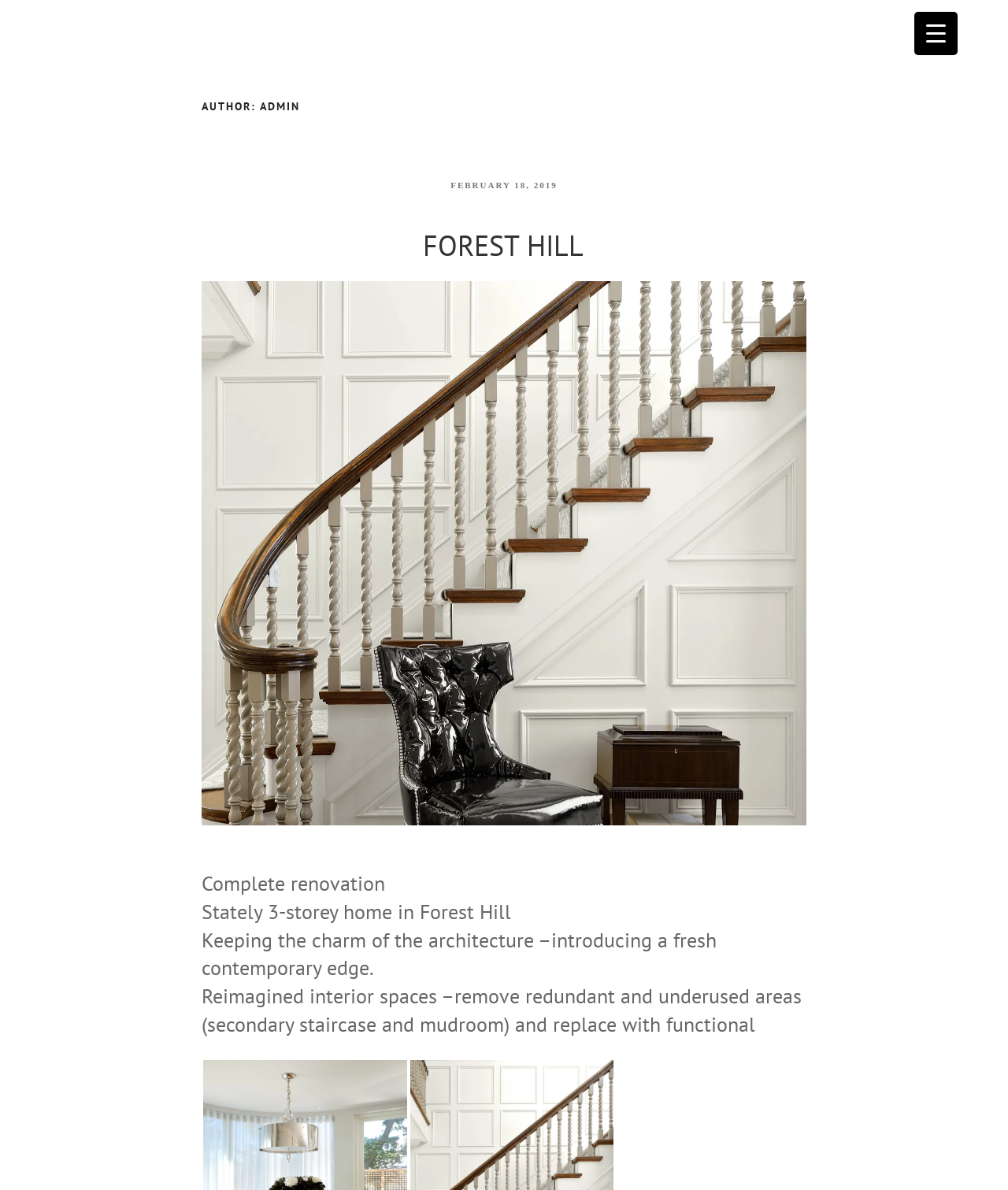Carefully examine the image and provide an in-depth answer to the question: What is the date of the post?

The answer can be found in the link 'FEBRUARY 18, 2019' which is a sub-element of the header 'POSTED ON'.